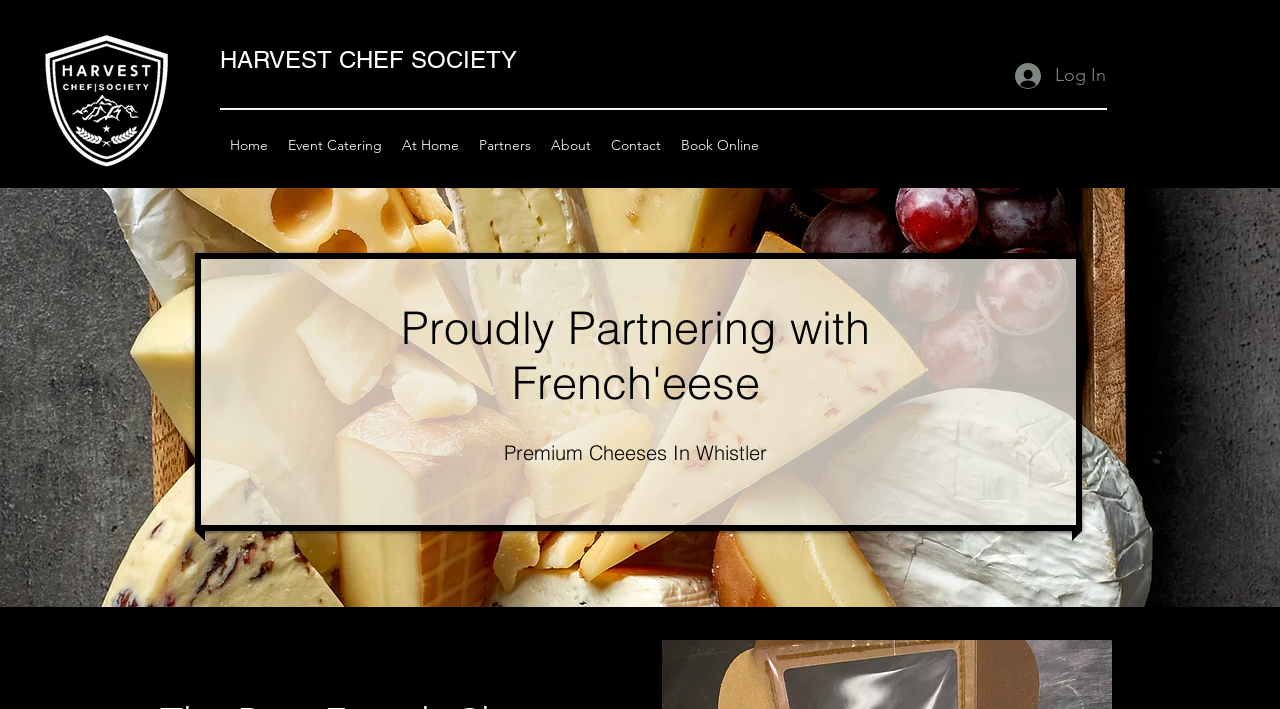What is the logo of Harvest Chef Society?
Look at the image and provide a detailed response to the question.

I found the logo by looking at the top-left corner of the webpage, where I saw a link and an image with the same bounding box coordinates [0.03, 0.048, 0.136, 0.238]. The OCR text of the link is 'Harvest Catering Chef Society Logo', which suggests that this is the logo of Harvest Chef Society.